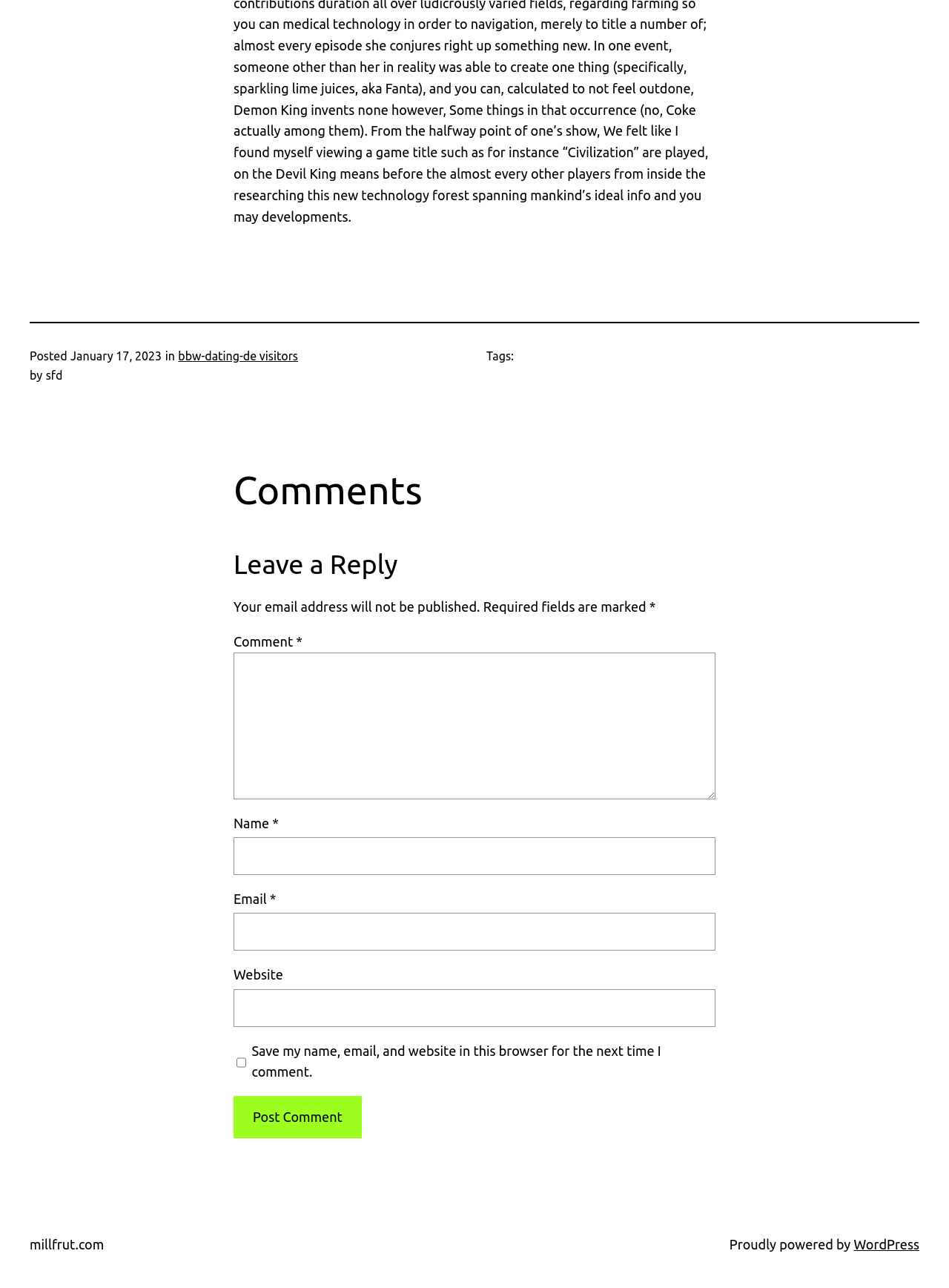Please determine the bounding box coordinates of the element to click on in order to accomplish the following task: "Click to post your comment". Ensure the coordinates are four float numbers ranging from 0 to 1, i.e., [left, top, right, bottom].

[0.246, 0.851, 0.381, 0.884]